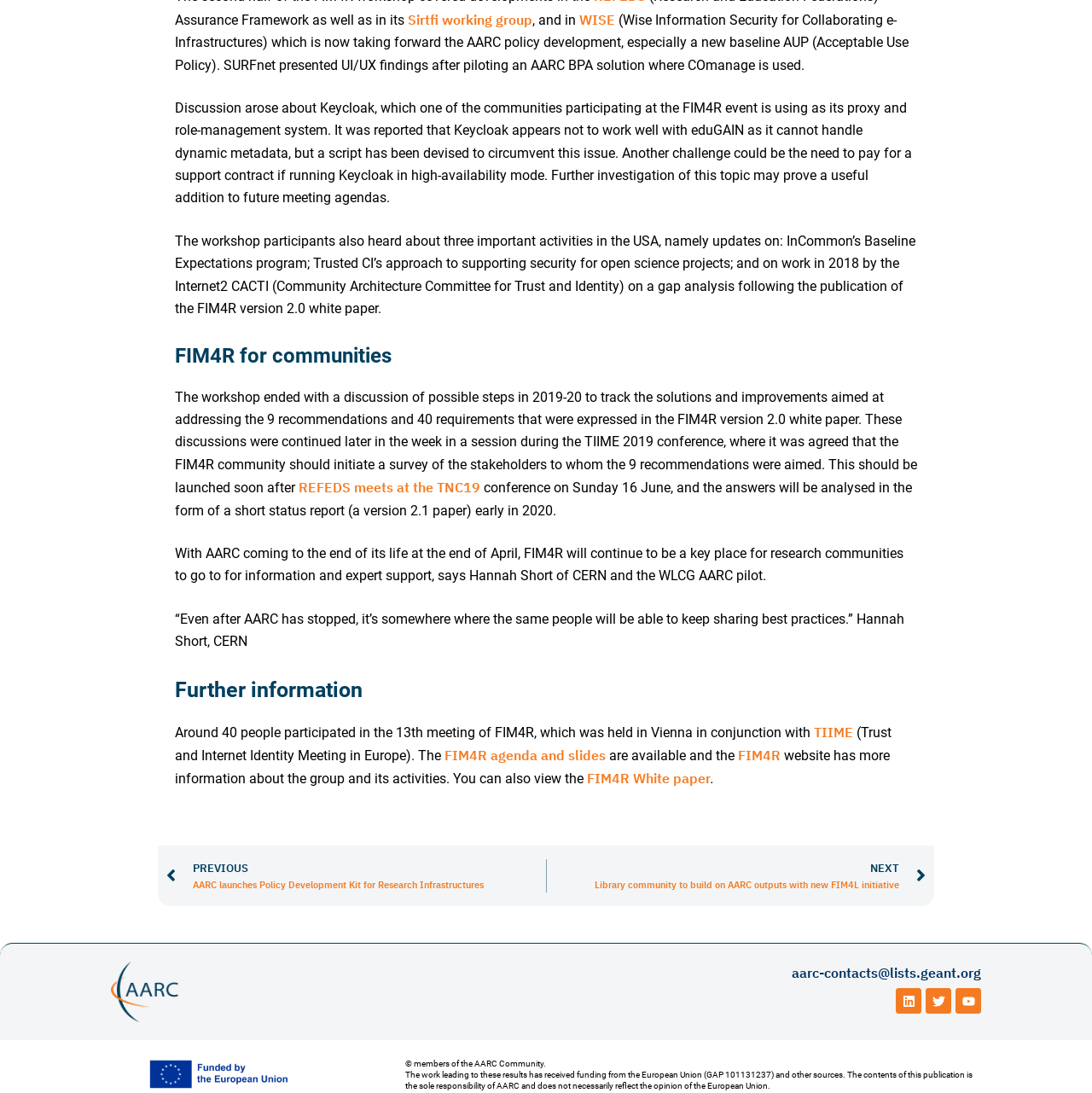Locate the bounding box coordinates of the element that should be clicked to fulfill the instruction: "Read the quote from Hannah Short of CERN".

[0.16, 0.559, 0.828, 0.594]